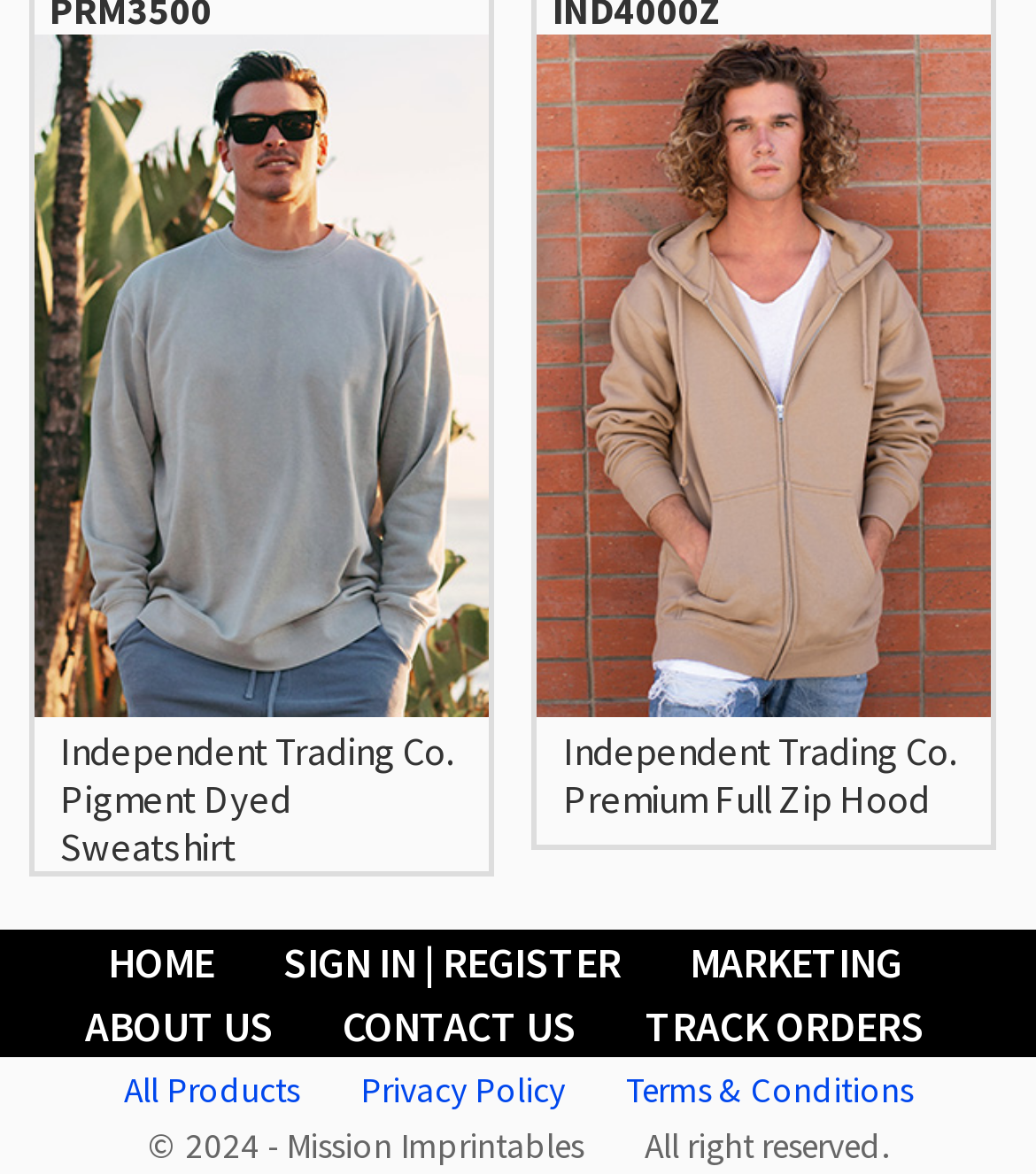Analyze the image and provide a detailed answer to the question: How many images are at the top of the webpage?

There are two images at the top of the webpage, which are located side by side, and they do not have any descriptive text.